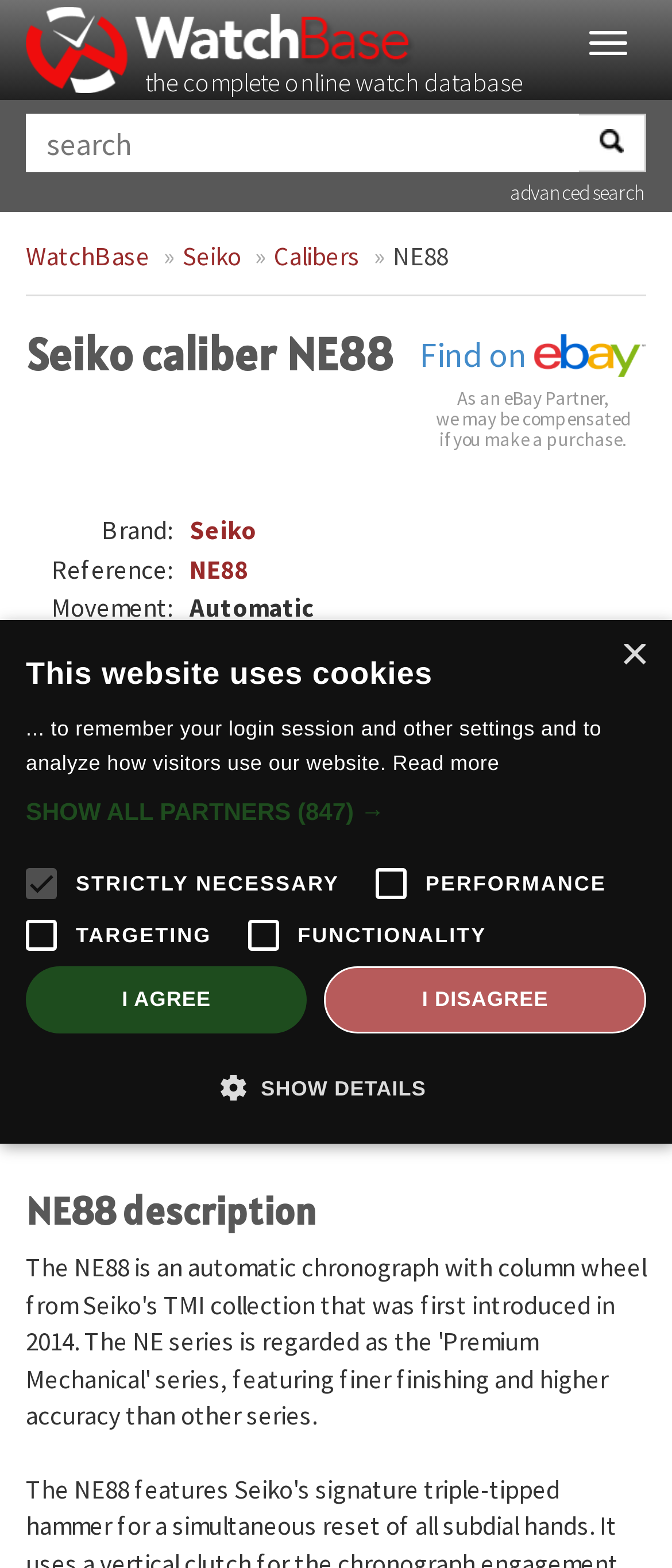What is the diameter of the caliber NE88?
Use the information from the image to give a detailed answer to the question.

The diameter of the caliber NE88 can be found in the table section of the webpage, where it is listed as '28.60' under the 'Diameter:' rowheader.